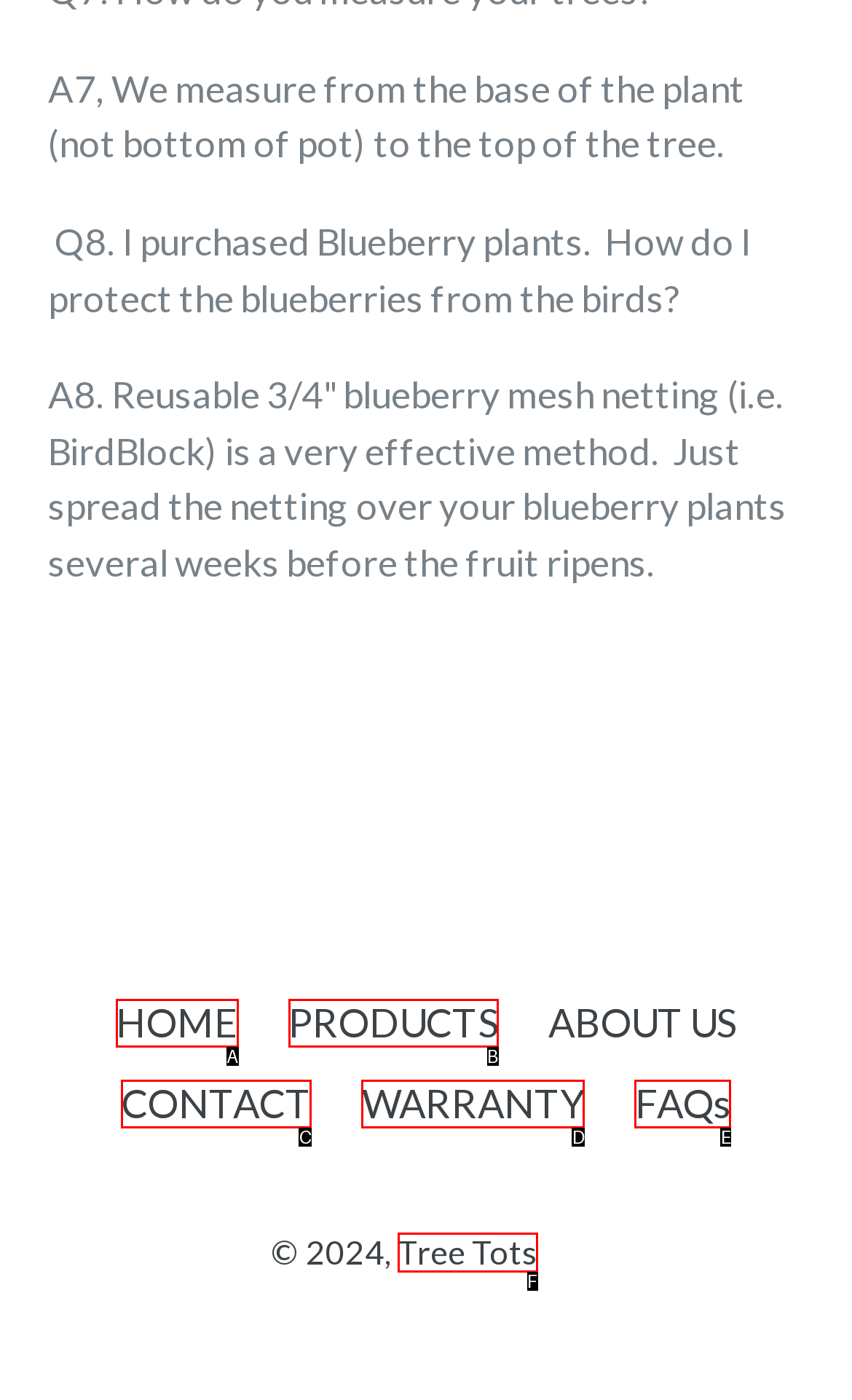Which UI element matches this description: PRODUCTS?
Reply with the letter of the correct option directly.

B